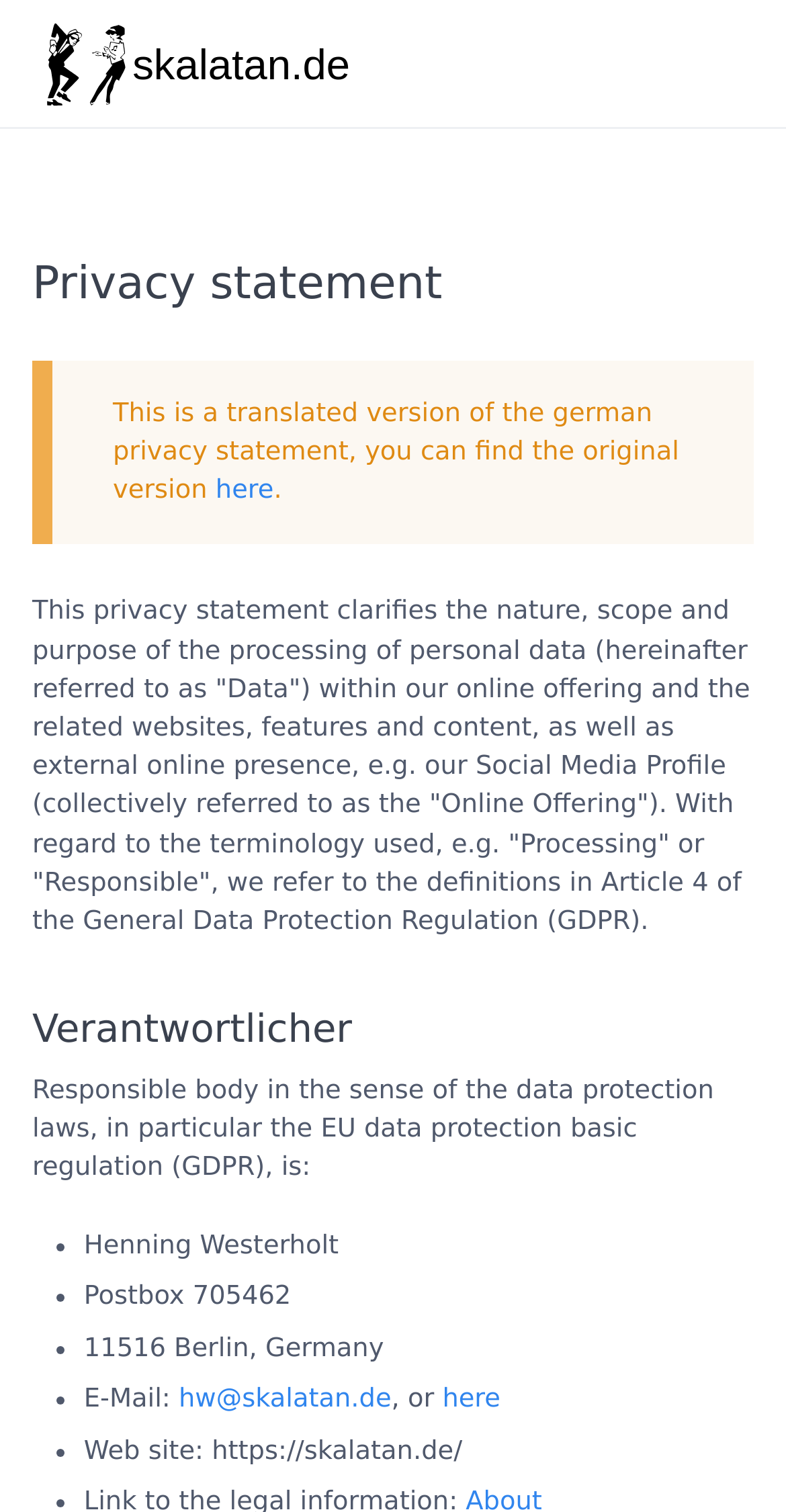What is the purpose of this online offering?
Please look at the screenshot and answer using one word or phrase.

Processing of personal data